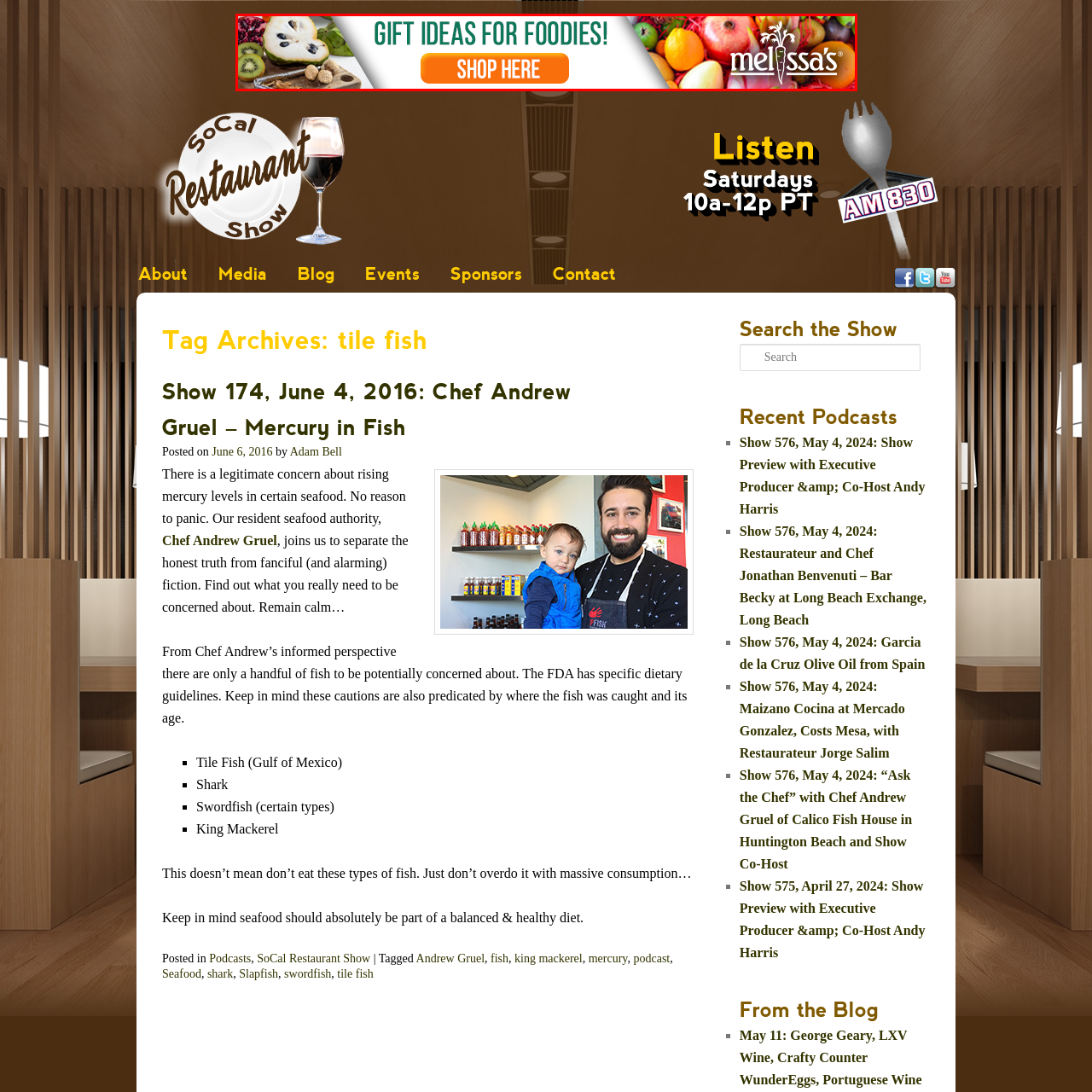Look at the image highlighted by the red boundary and answer the question with a succinct word or phrase:
What is the purpose of the 'SHOP HERE' button?

To encourage purchase